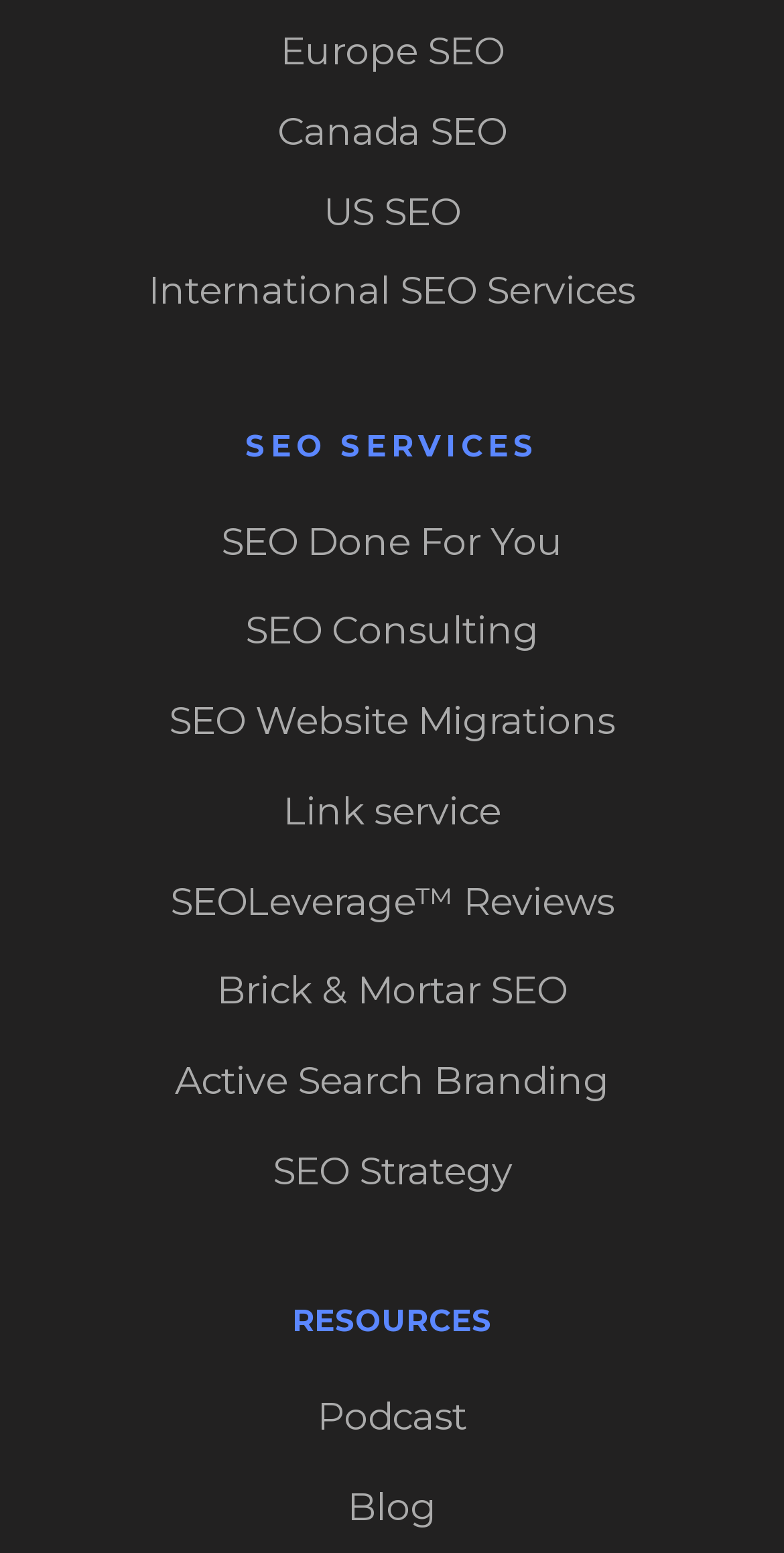Identify the bounding box coordinates of the HTML element based on this description: "Canada SEO".

[0.354, 0.063, 0.646, 0.107]